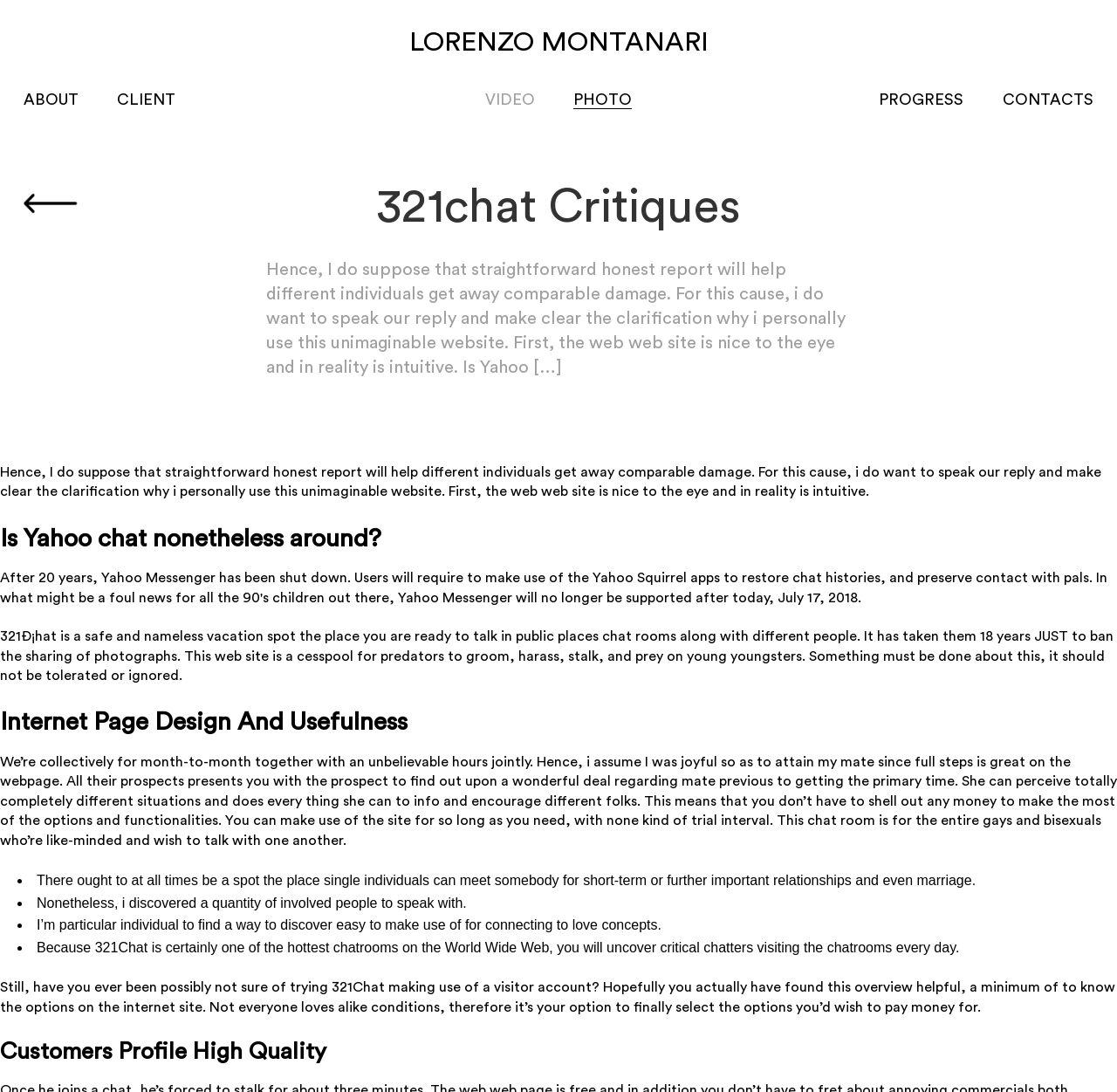Using the webpage screenshot and the element description Lorenzo Montanari, determine the bounding box coordinates. Specify the coordinates in the format (top-left x, top-left y, bottom-right x, bottom-right y) with values ranging from 0 to 1.

[0.366, 0.026, 0.634, 0.051]